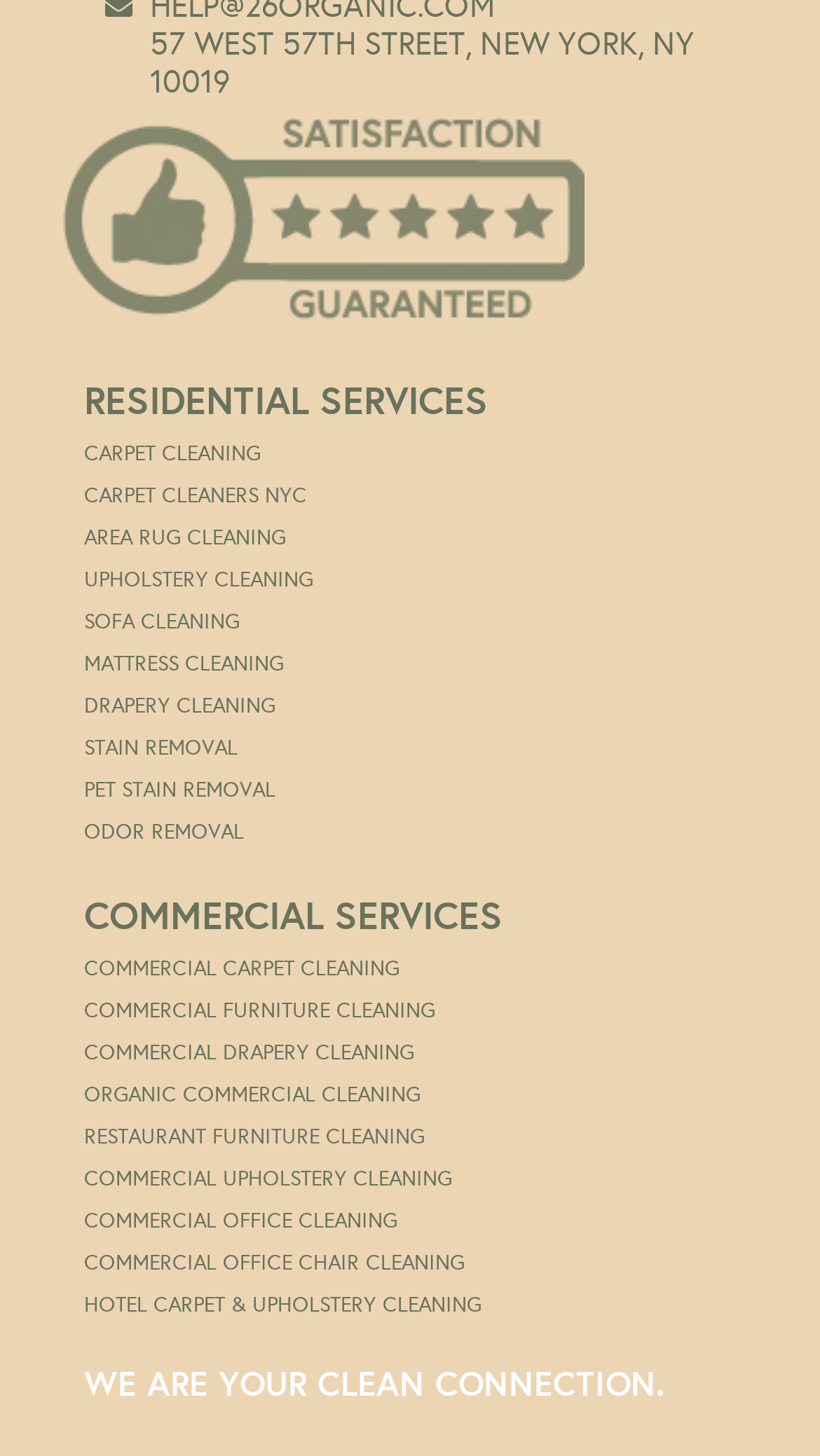Identify the bounding box coordinates of the part that should be clicked to carry out this instruction: "Read about WE ARE YOUR CLEAN CONNECTION".

[0.103, 0.939, 0.949, 0.963]